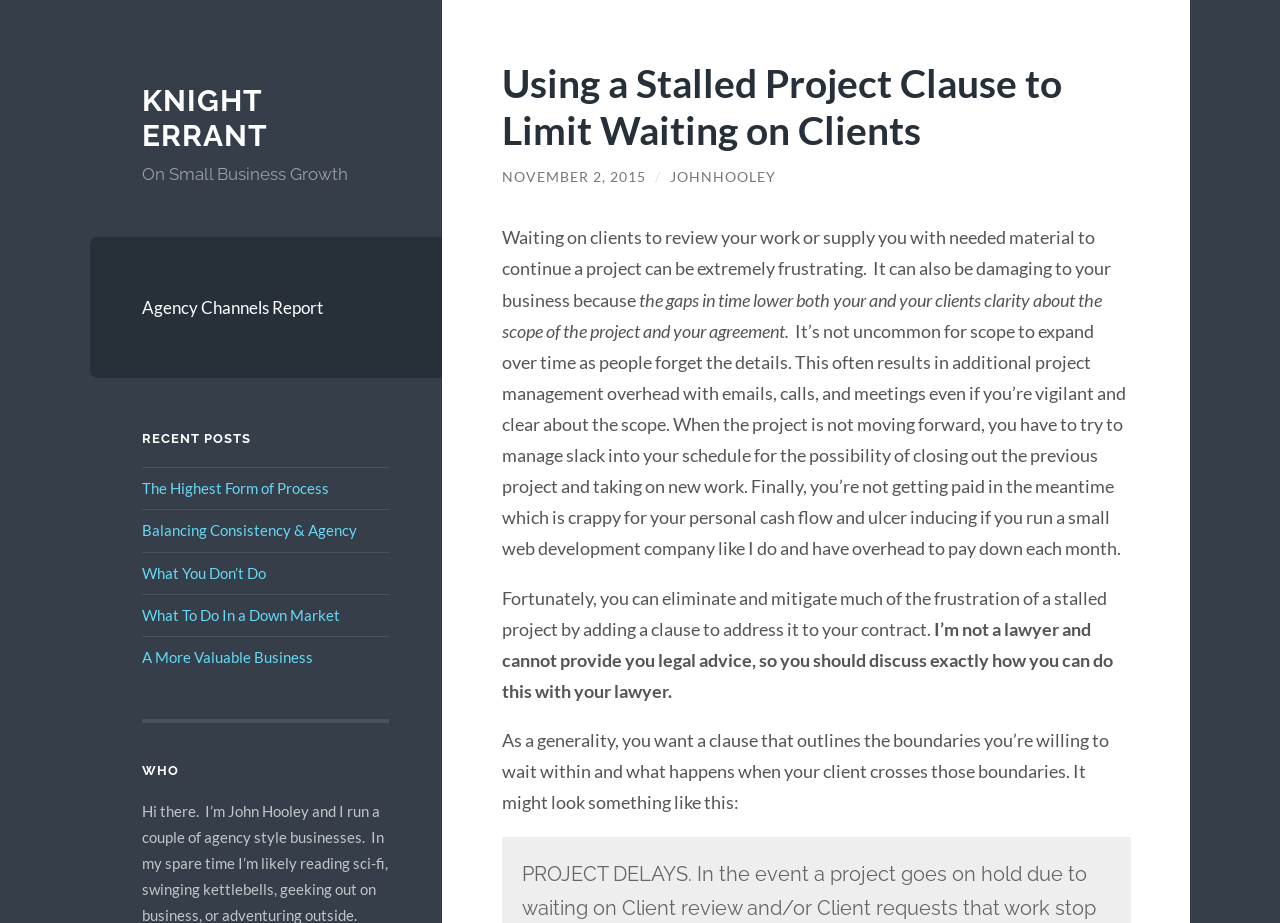Identify the bounding box of the UI element that matches this description: "johnhooley".

[0.523, 0.183, 0.606, 0.2]